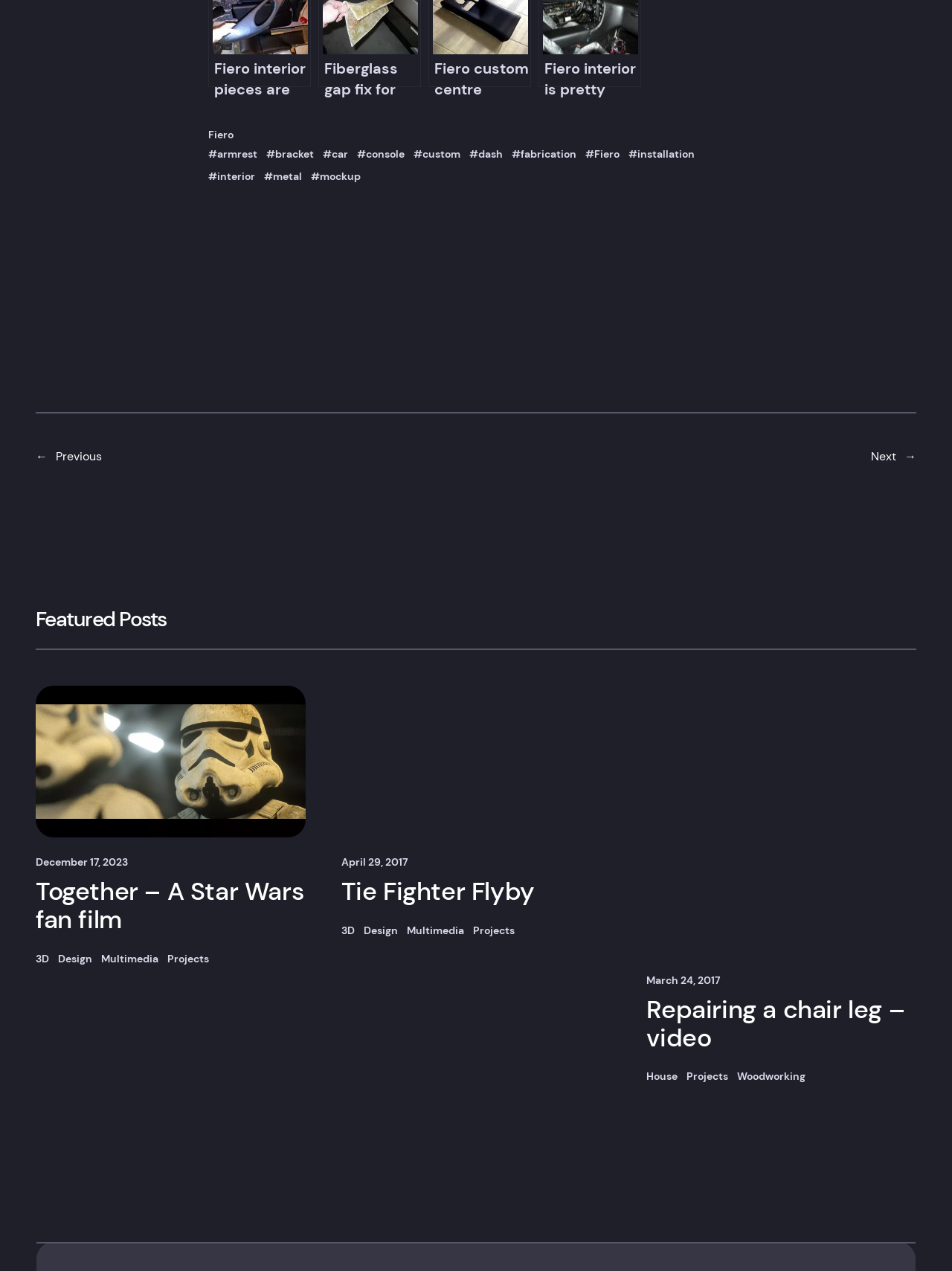What is the theme of the link '#fabrication'?
Kindly offer a comprehensive and detailed response to the question.

The link '#fabrication' is located among other links that seem to be related to custom or fabrication work, such as '#bracket', '#car', and '#custom'. Therefore, the theme of the link '#fabrication' is likely 'Custom'.